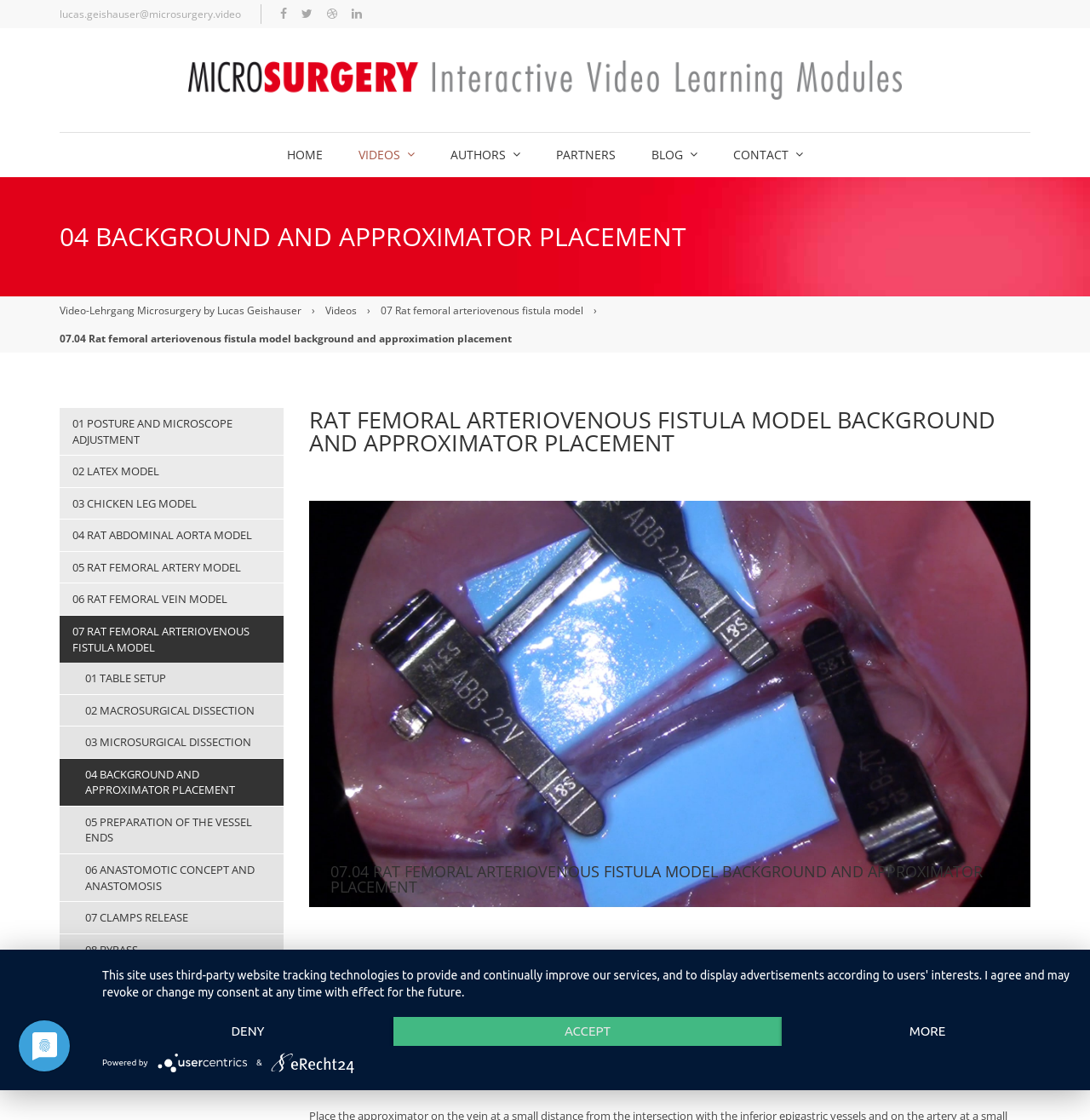Give a one-word or phrase response to the following question: What is the purpose of the approximator clamps?

To match the length of the dissected femoral vessels